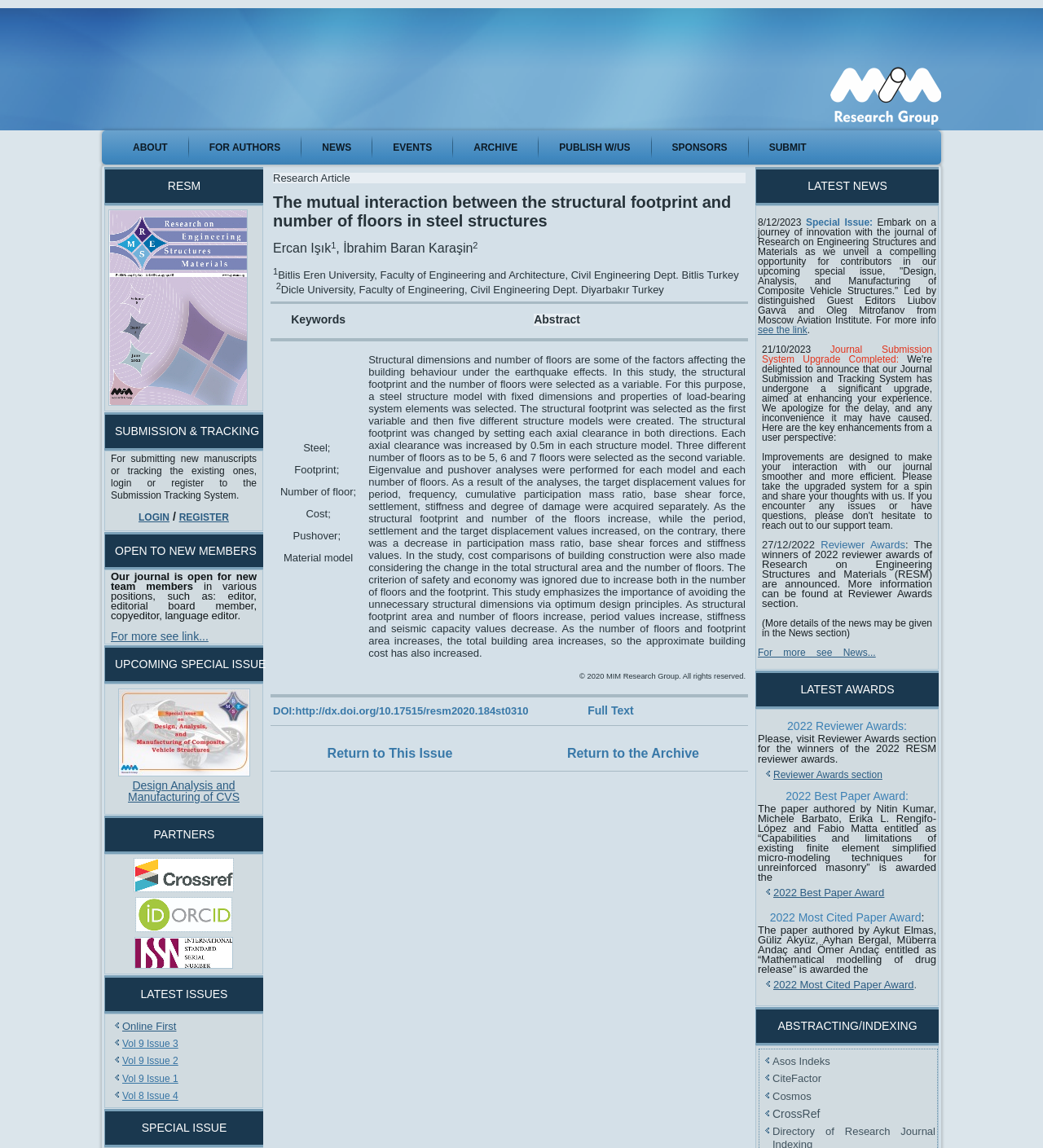Determine the bounding box coordinates of the clickable element to complete this instruction: "Learn more about the 'PARTNERS'". Provide the coordinates in the format of four float numbers between 0 and 1, [left, top, right, bottom].

[0.11, 0.721, 0.243, 0.733]